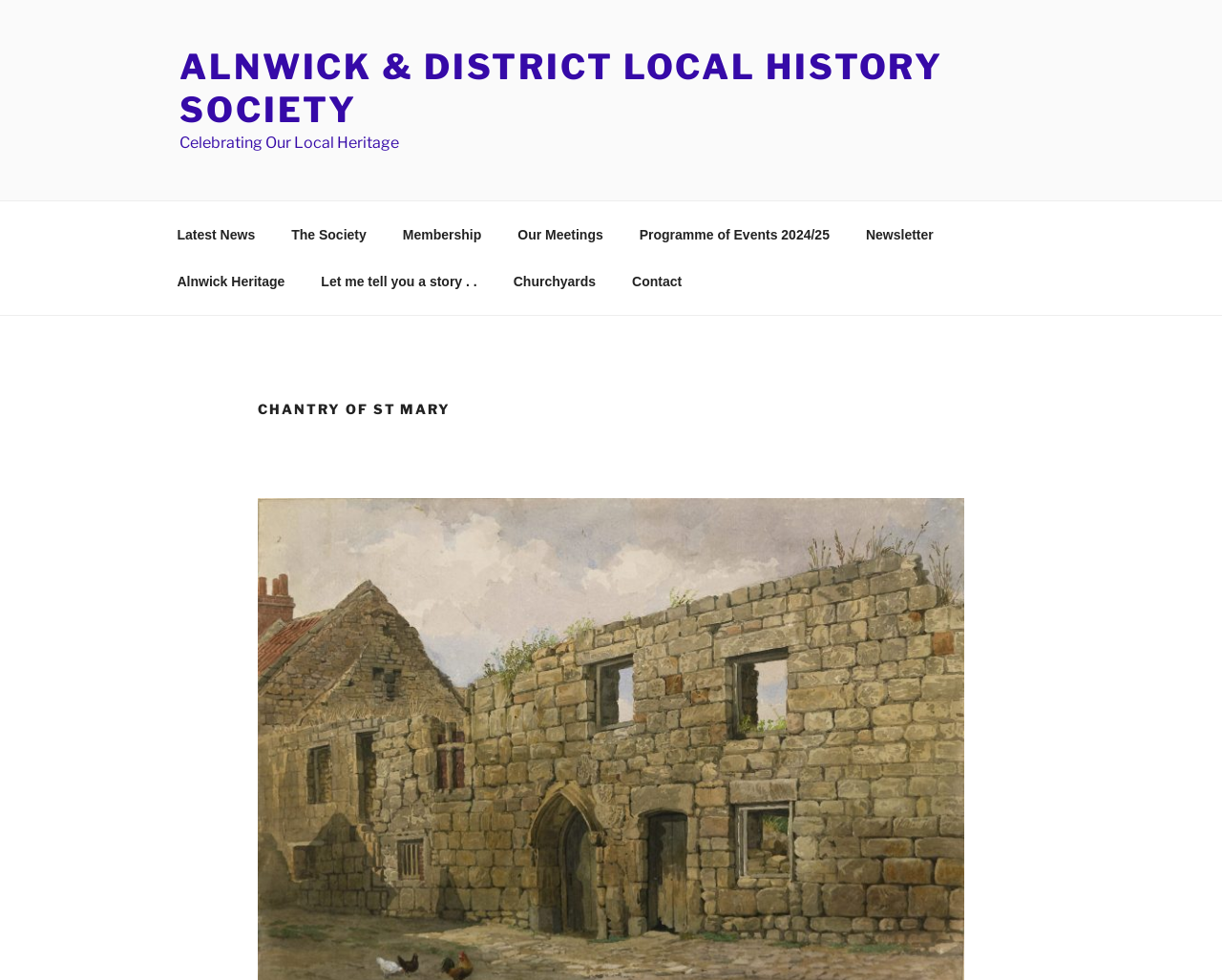Specify the bounding box coordinates for the region that must be clicked to perform the given instruction: "Click the Advanced Refrigerant Technologies logo".

None